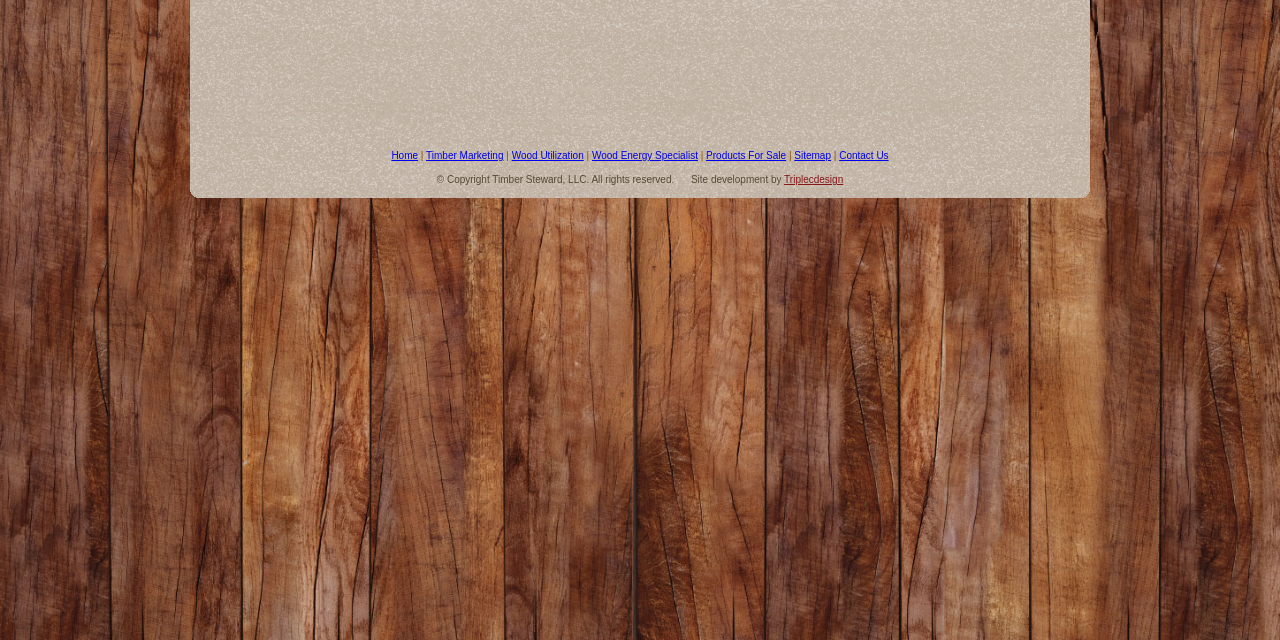Predict the bounding box of the UI element based on the description: "Twitch". The coordinates should be four float numbers between 0 and 1, formatted as [left, top, right, bottom].

None